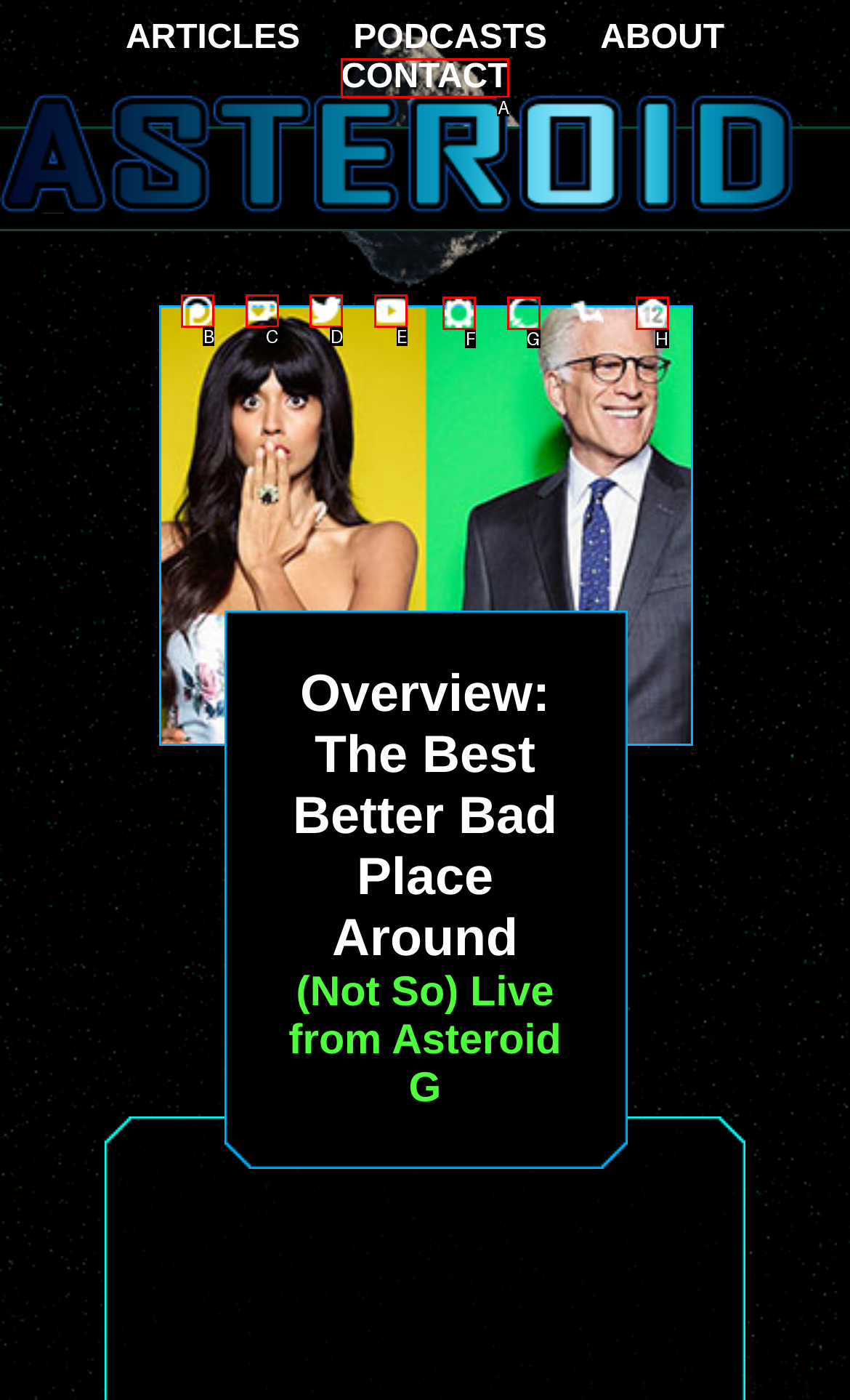Tell me which one HTML element you should click to complete the following task: Contact Asteroid G
Answer with the option's letter from the given choices directly.

A